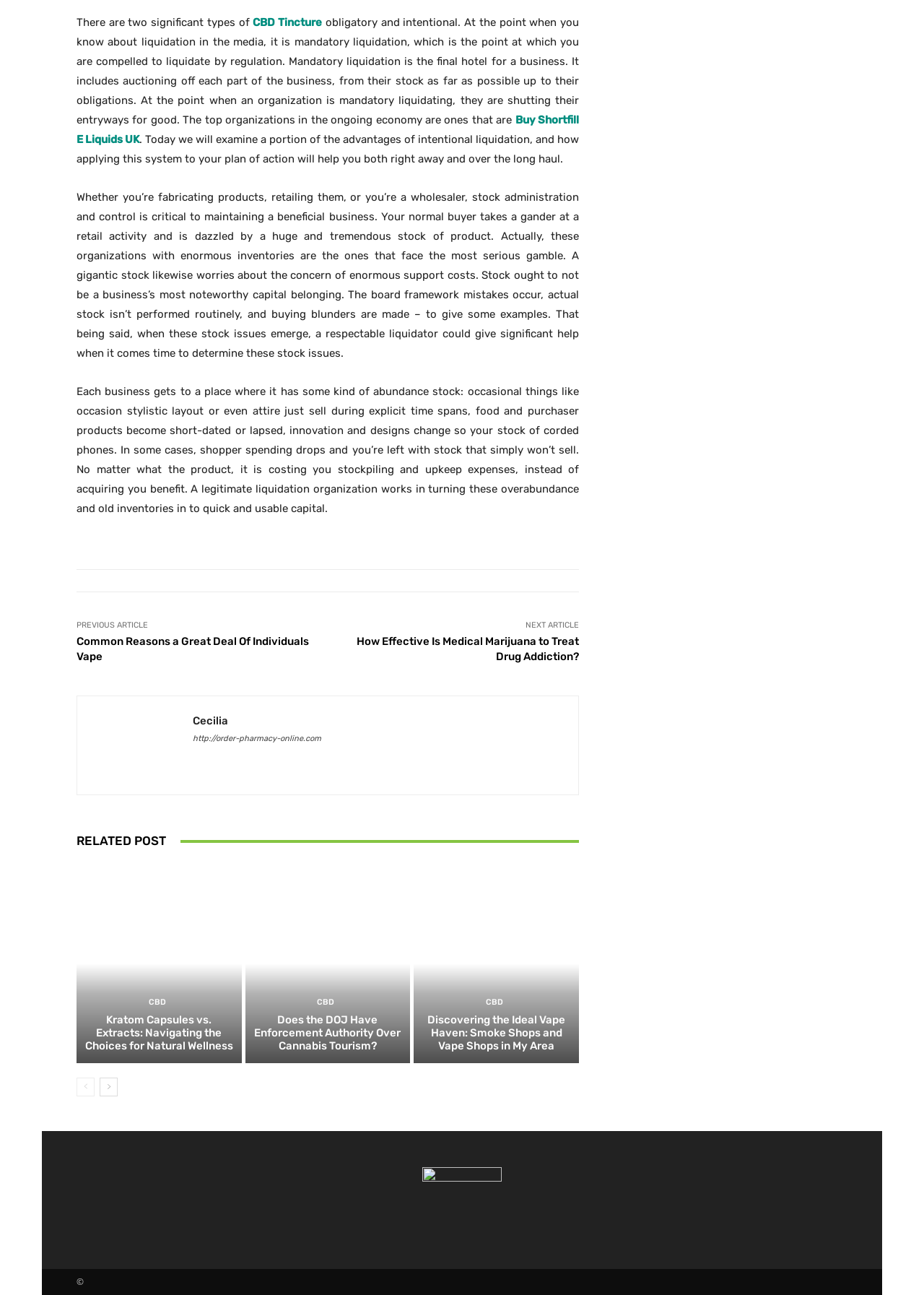Identify the bounding box coordinates for the region of the element that should be clicked to carry out the instruction: "Read the previous article". The bounding box coordinates should be four float numbers between 0 and 1, i.e., [left, top, right, bottom].

[0.083, 0.479, 0.16, 0.487]